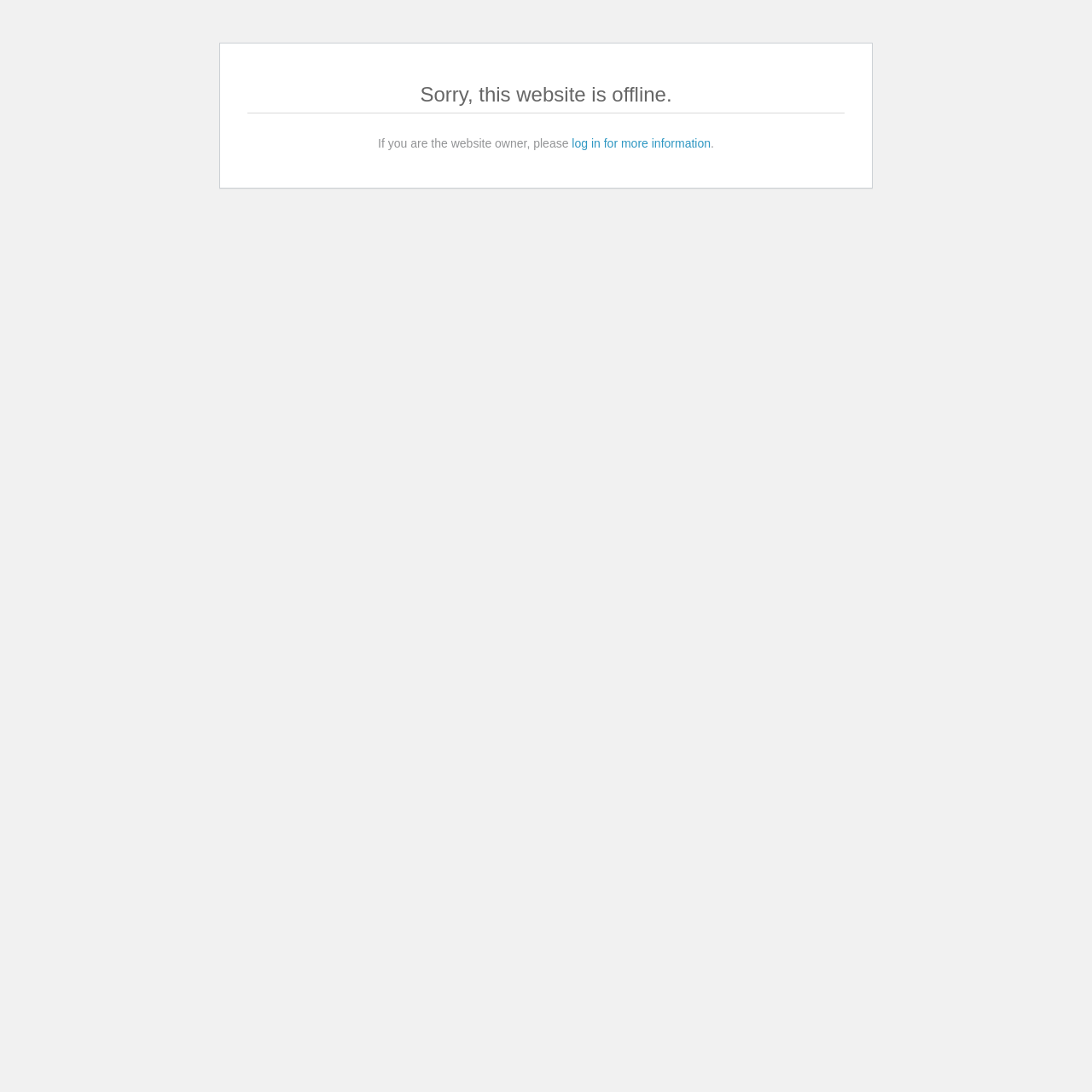What is the primary heading on this webpage?

Sorry, this website is offline.